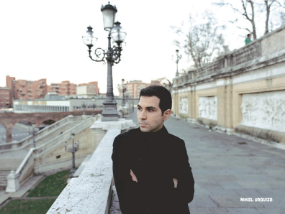Use a single word or phrase to answer the question: 
What is the color of Mikel Urquiza's outfit?

Black